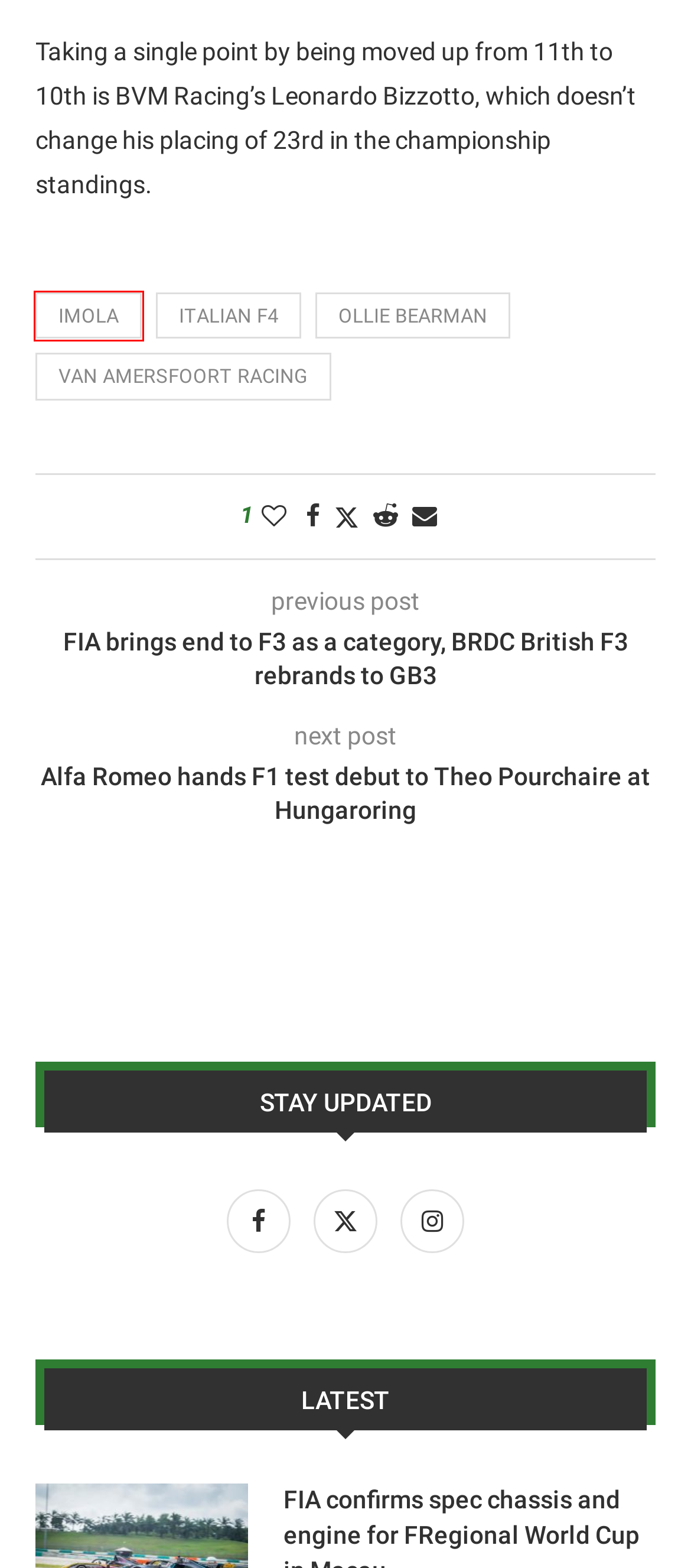Observe the webpage screenshot and focus on the red bounding box surrounding a UI element. Choose the most appropriate webpage description that corresponds to the new webpage after clicking the element in the bounding box. Here are the candidates:
A. The single-seater graduates finding a new home in endurance racing - Formula Scout
B. Alfa Romeo hands F1 test debut to Theo Pourchaire at Hungaroring
C. Van Amersfoort Racing Archives - Formula Scout
D. GB3 unveils new faster car with DRS for 2025 onwards - Formula Scout
E. Road to Indy Archives - Formula Scout
F. FIA brings end to F3 as a category, BRDC British F3 rebrands to GB3
G. Join the Formula Scout team - Formula Scout
H. Imola Archives - Formula Scout

H